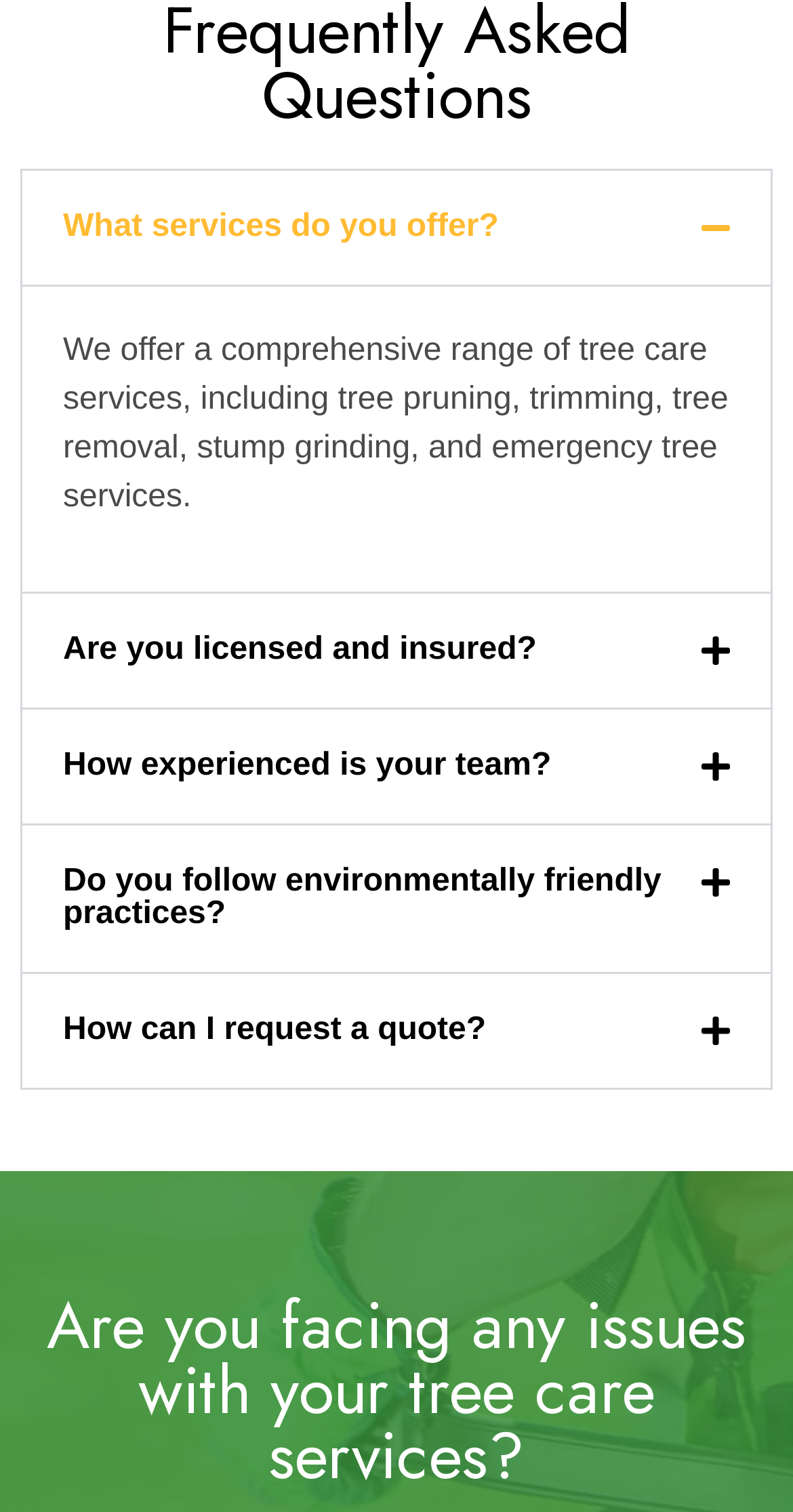Identify the bounding box coordinates of the region that should be clicked to execute the following instruction: "Click 'What services do you offer?'".

[0.028, 0.112, 0.972, 0.188]